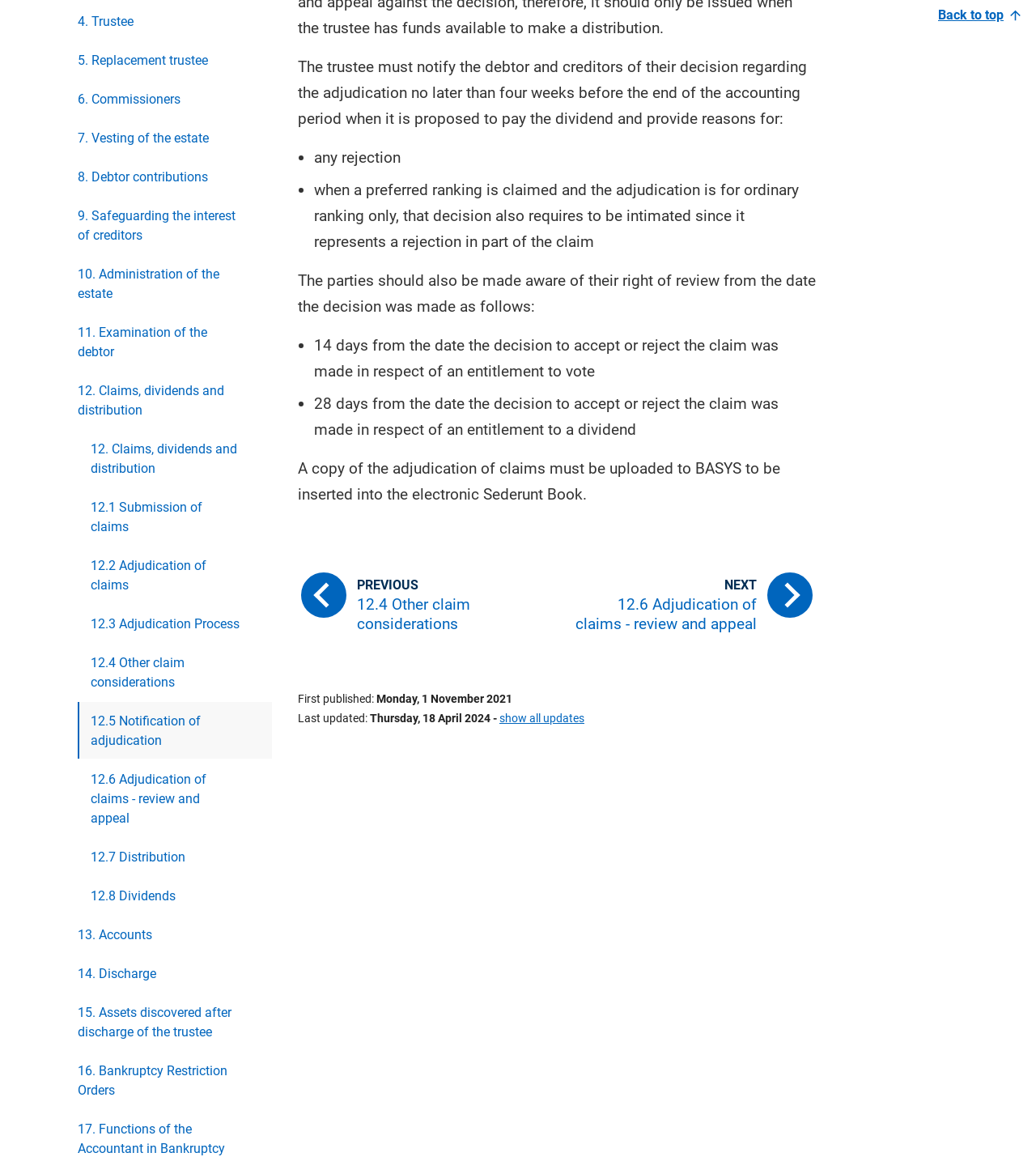What is the purpose of uploading a copy of the adjudication of claims to BASYS?
Examine the image closely and answer the question with as much detail as possible.

I determined the answer by reading the StaticText element with ID 481, which states 'A copy of the adjudication of claims must be uploaded to BASYS to be inserted into the electronic Sederunt Book.' This suggests that the purpose of uploading the adjudication of claims is to insert it into the electronic Sederunt Book.